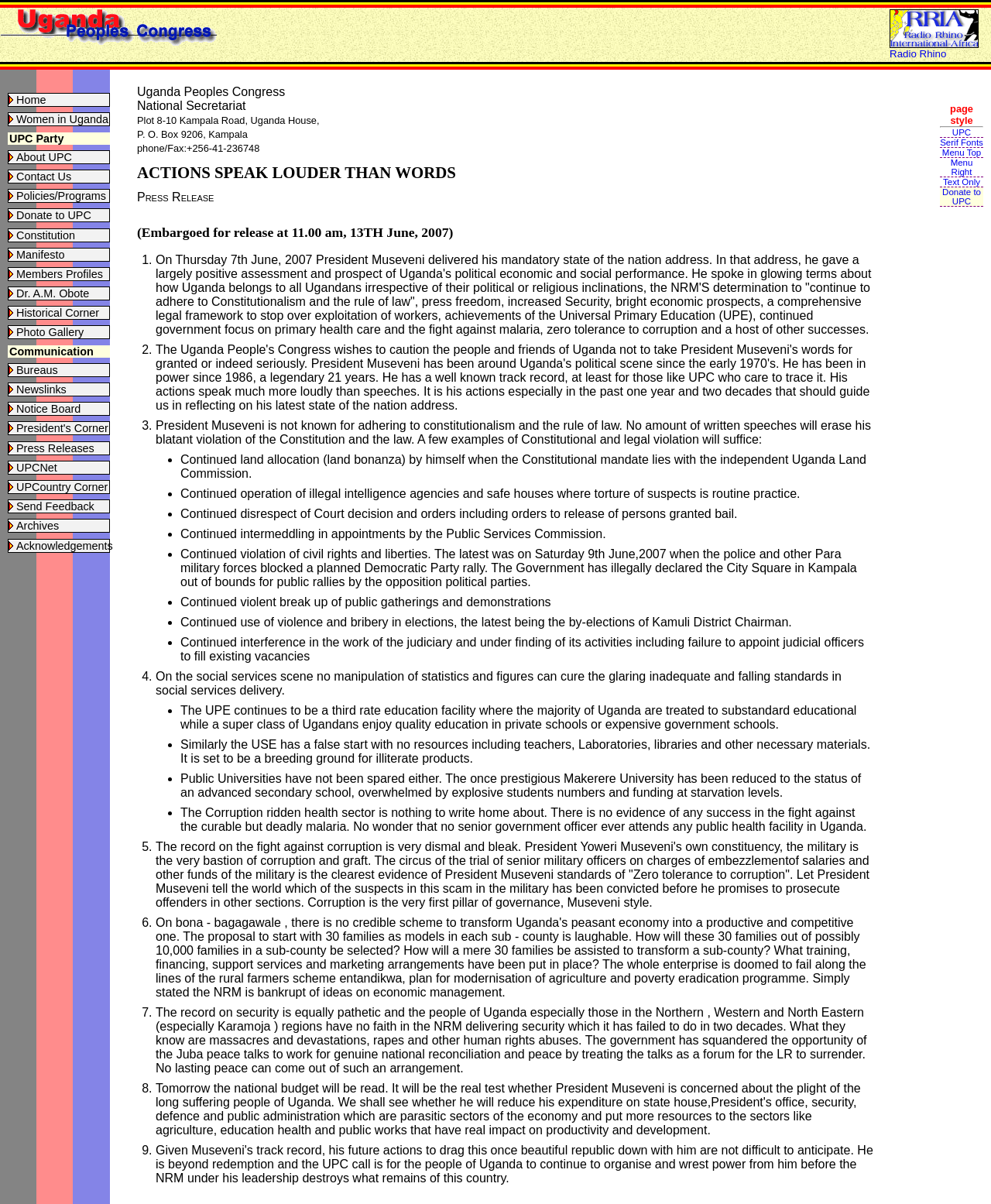Extract the bounding box coordinates for the described element: "Policies/Programs". The coordinates should be represented as four float numbers between 0 and 1: [left, top, right, bottom].

[0.016, 0.158, 0.107, 0.168]